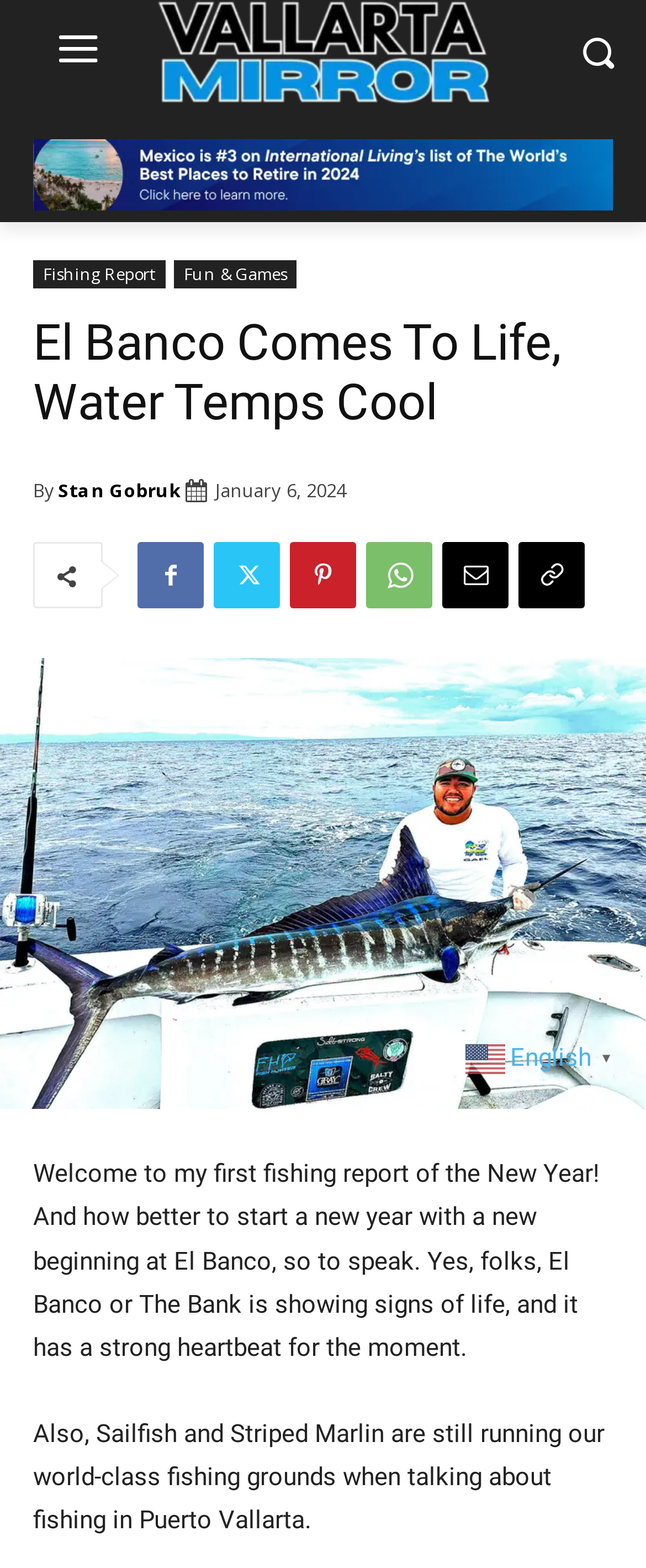Highlight the bounding box coordinates of the element you need to click to perform the following instruction: "Read the welcome message."

[0.051, 0.739, 0.928, 0.869]